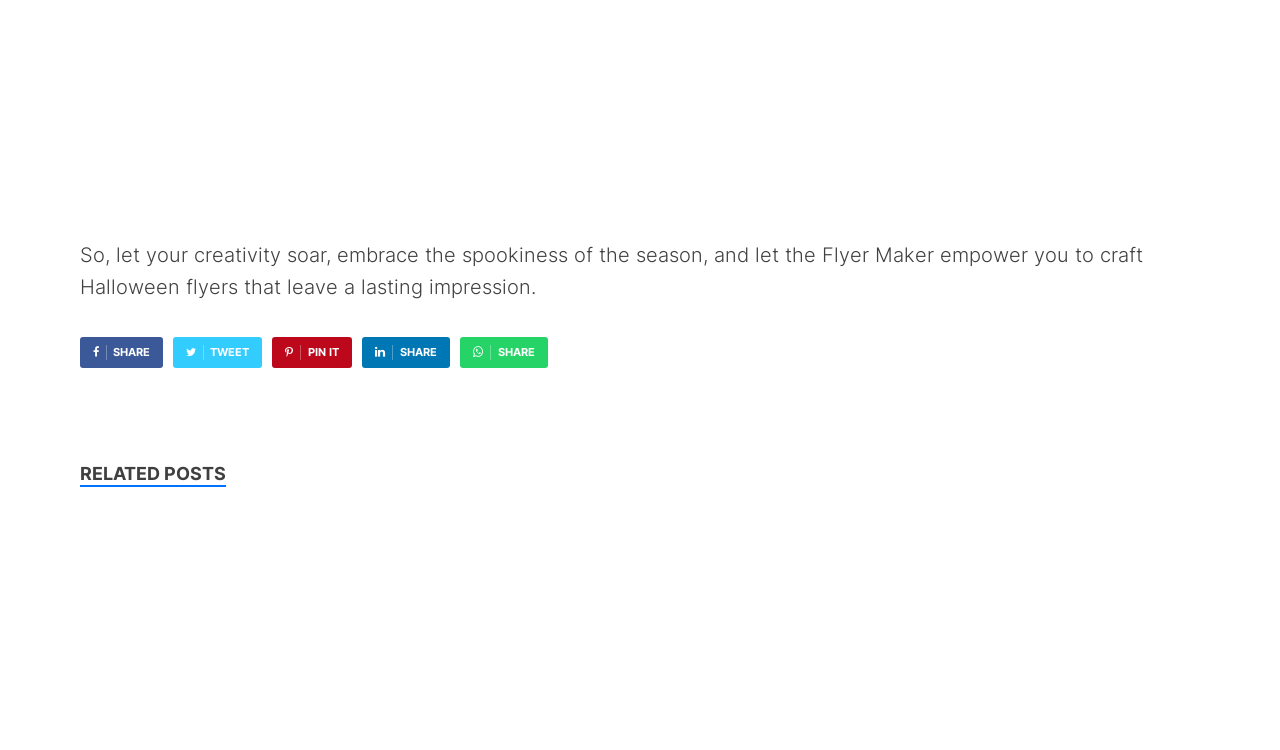Can you show the bounding box coordinates of the region to click on to complete the task described in the instruction: "Explore Hanukkah Flyer Templates"?

[0.364, 0.961, 0.636, 0.993]